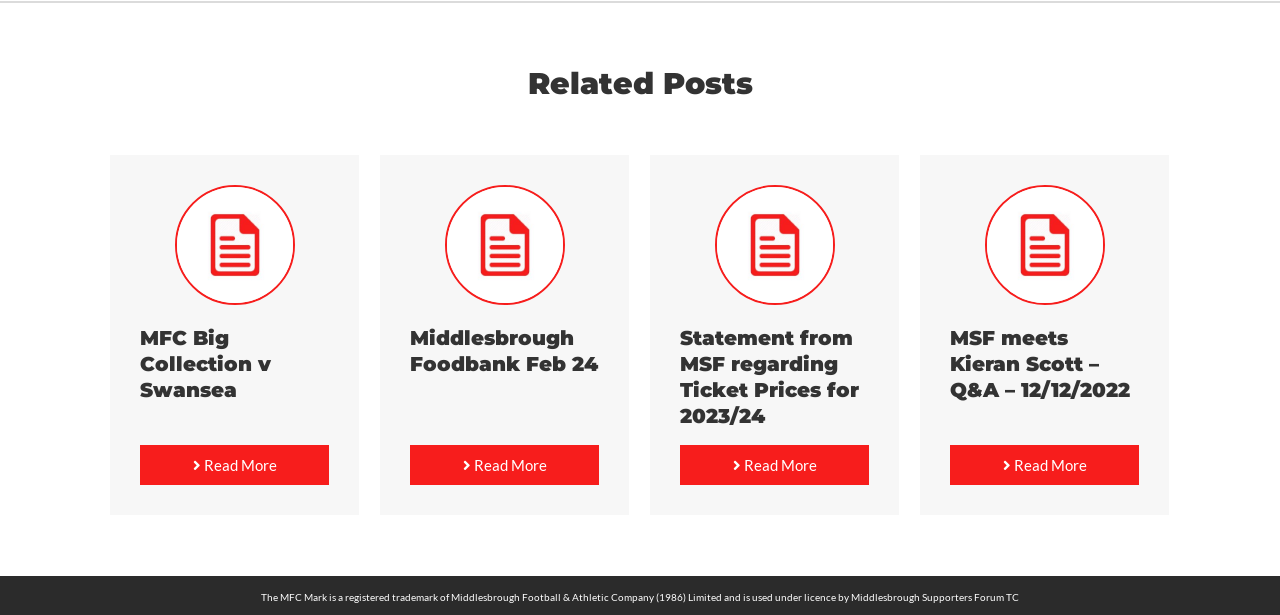Please identify the coordinates of the bounding box that should be clicked to fulfill this instruction: "Read more about Statement from MSF regarding Ticket Prices for 2023/24".

[0.531, 0.529, 0.671, 0.695]